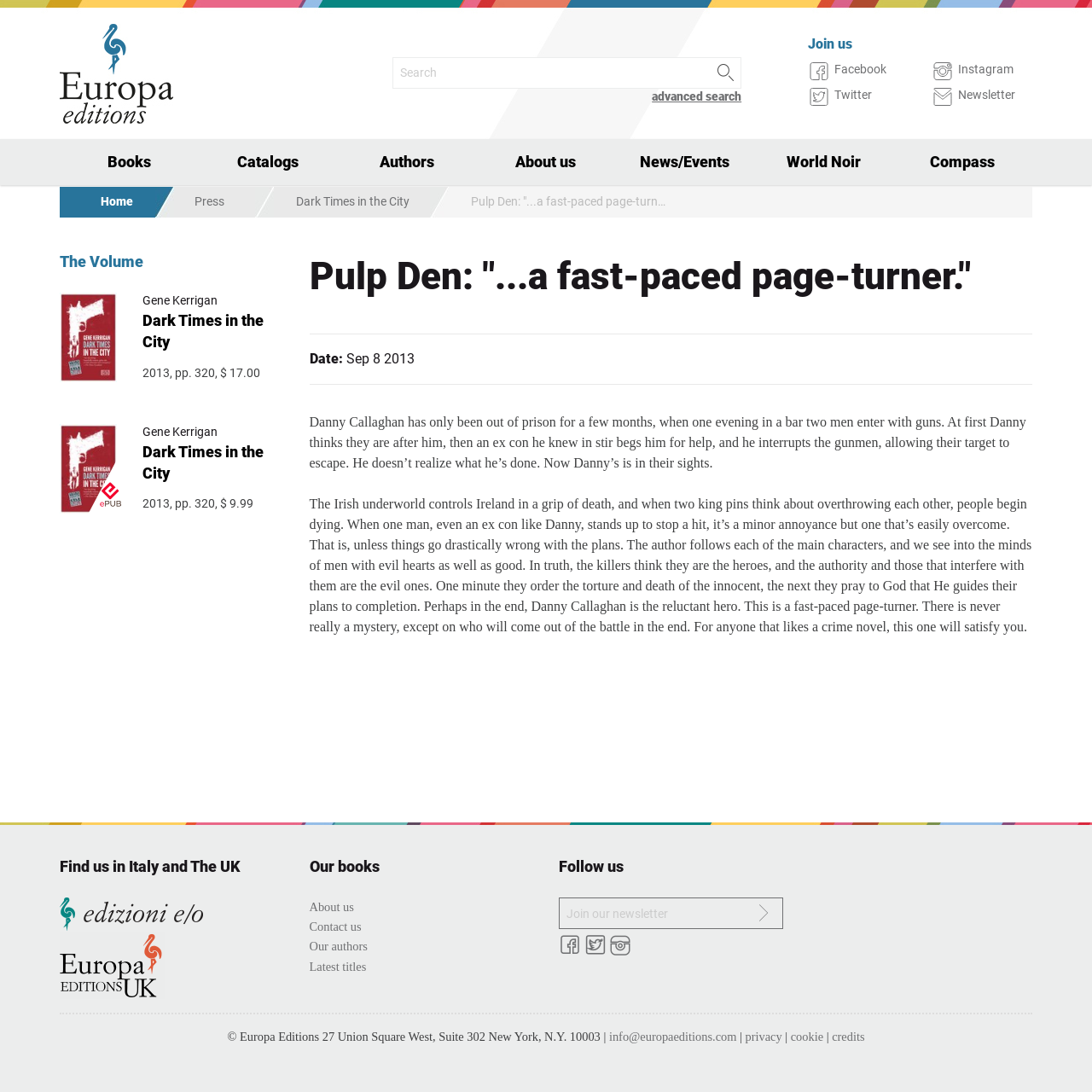Give a succinct answer to this question in a single word or phrase: 
What is the genre of the book?

Crime novel